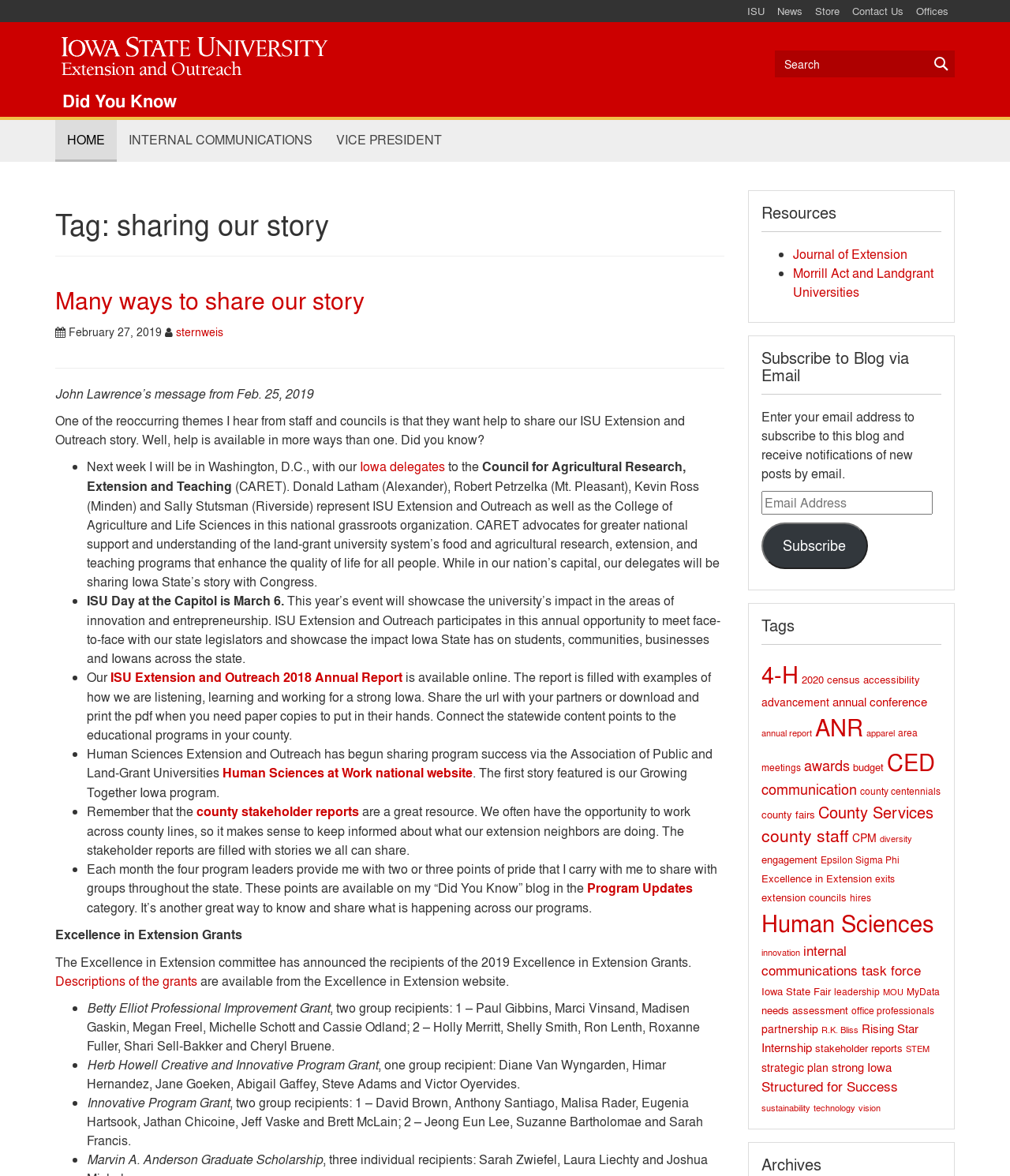Determine the bounding box coordinates of the clickable region to execute the instruction: "Search for something". The coordinates should be four float numbers between 0 and 1, denoted as [left, top, right, bottom].

[0.767, 0.043, 0.945, 0.066]